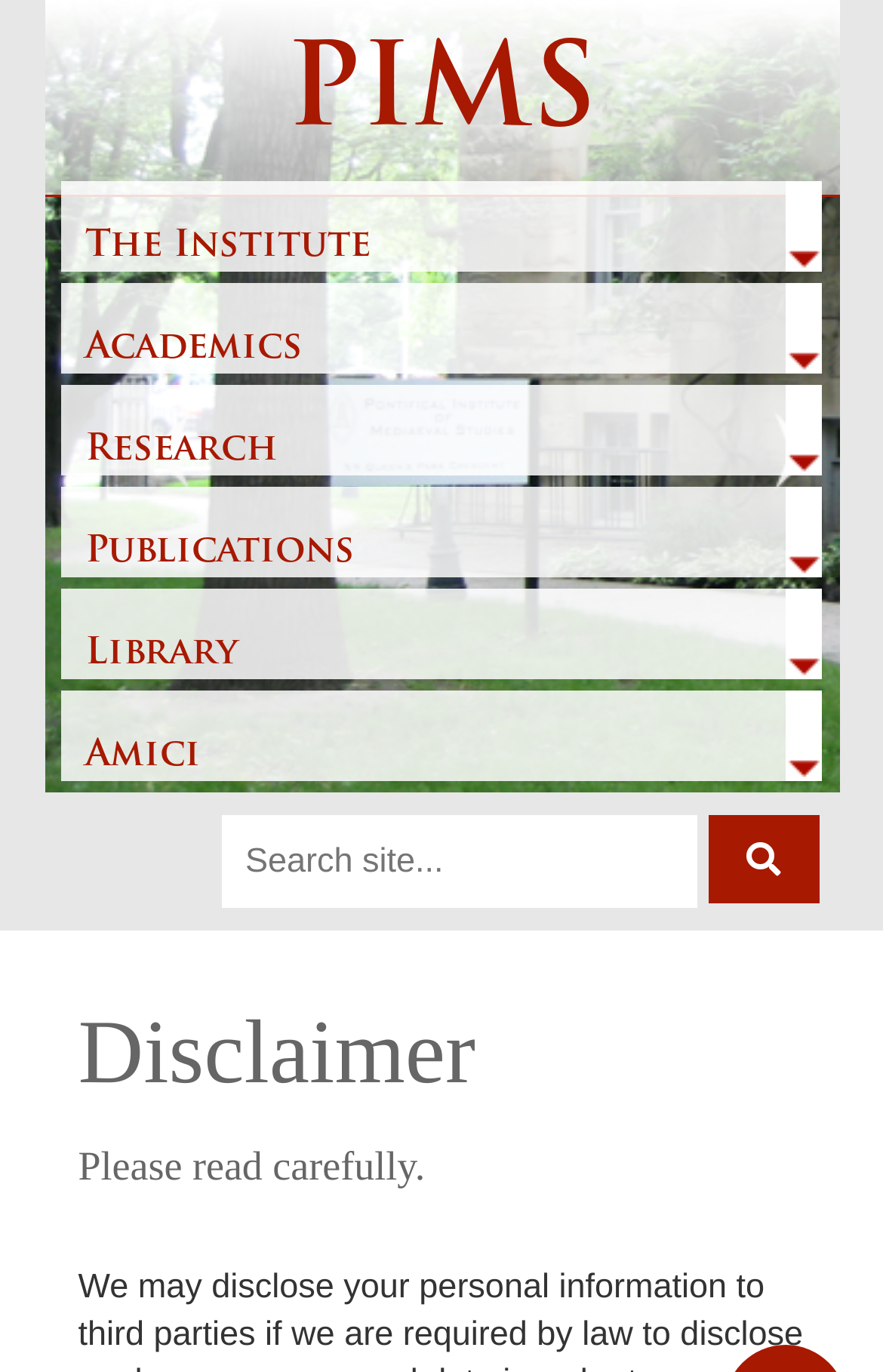Reply to the question with a single word or phrase:
What is the name of the institute?

PIMS